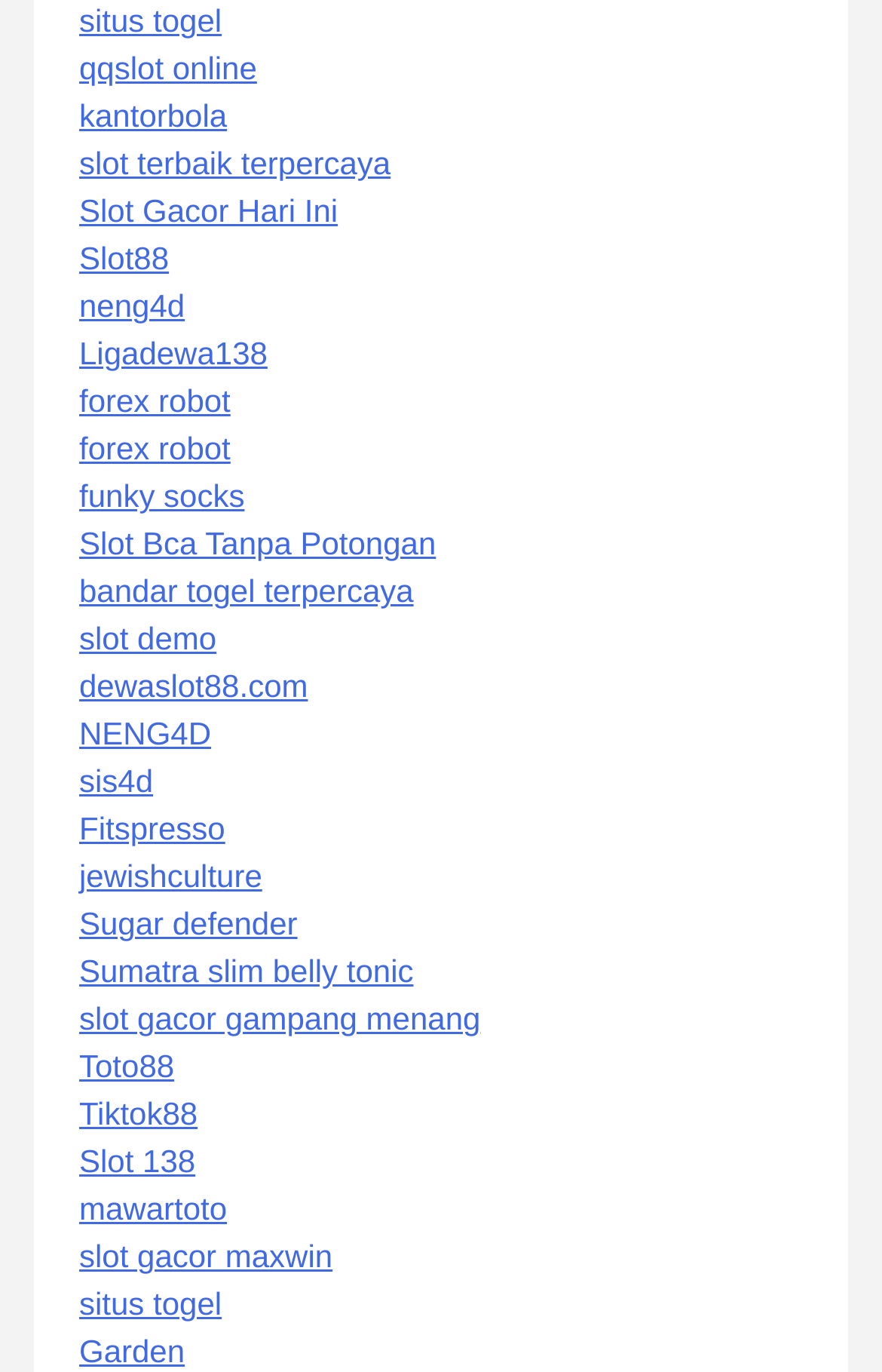Identify the bounding box for the UI element specified in this description: "slot gacor gampang menang". The coordinates must be four float numbers between 0 and 1, formatted as [left, top, right, bottom].

[0.09, 0.73, 0.545, 0.756]